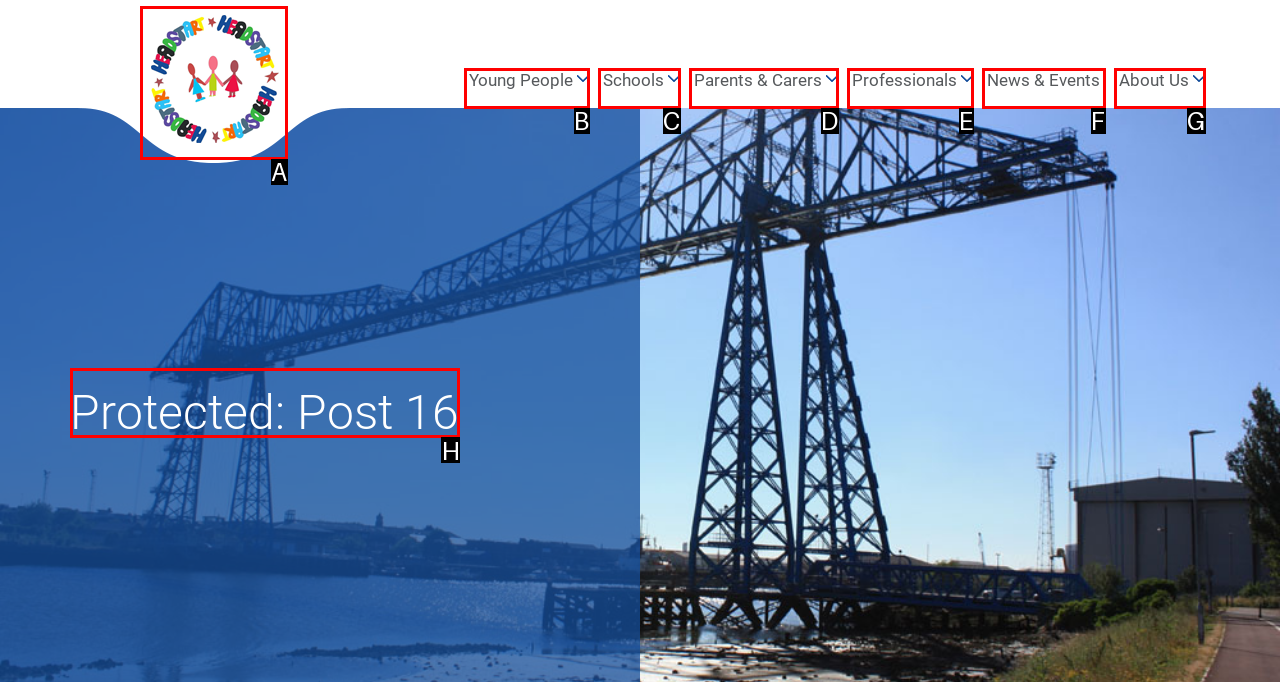Select the letter of the UI element you need to click to complete this task: read Protected: Post 16 heading.

H